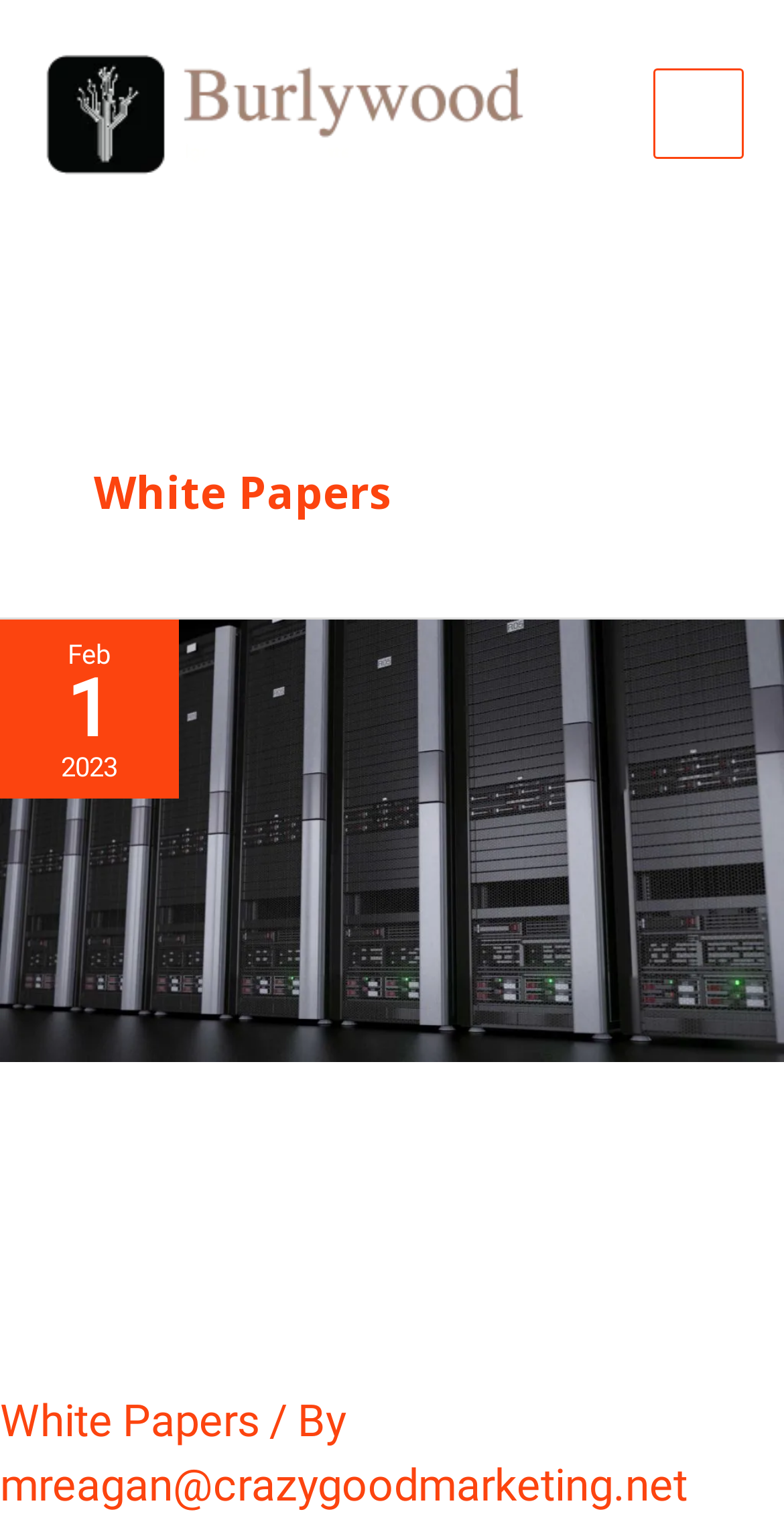Create an elaborate caption for the webpage.

The webpage is an archive of white papers from Burlywood, Inc. At the top left, there is a link to the company's homepage, accompanied by an image of the company's logo with a tagline. On the top right, there is a main menu button.

Below the top section, there is a prominent heading that reads "White Papers". Under this heading, there are several links to individual white papers. The first link is to a paper titled "Server Room", which is accompanied by a large image and a timestamp. The second link is to a paper titled "Why Your Concerns about Data Center SSDs are Justified: Can You Trust the Benchmarks?".

Further down, there is a section that appears to be a footer. It contains a link to the "White Papers" archive, followed by the text "/ By" and then a link to an email address, "mreagan@crazygoodmarketing.net".